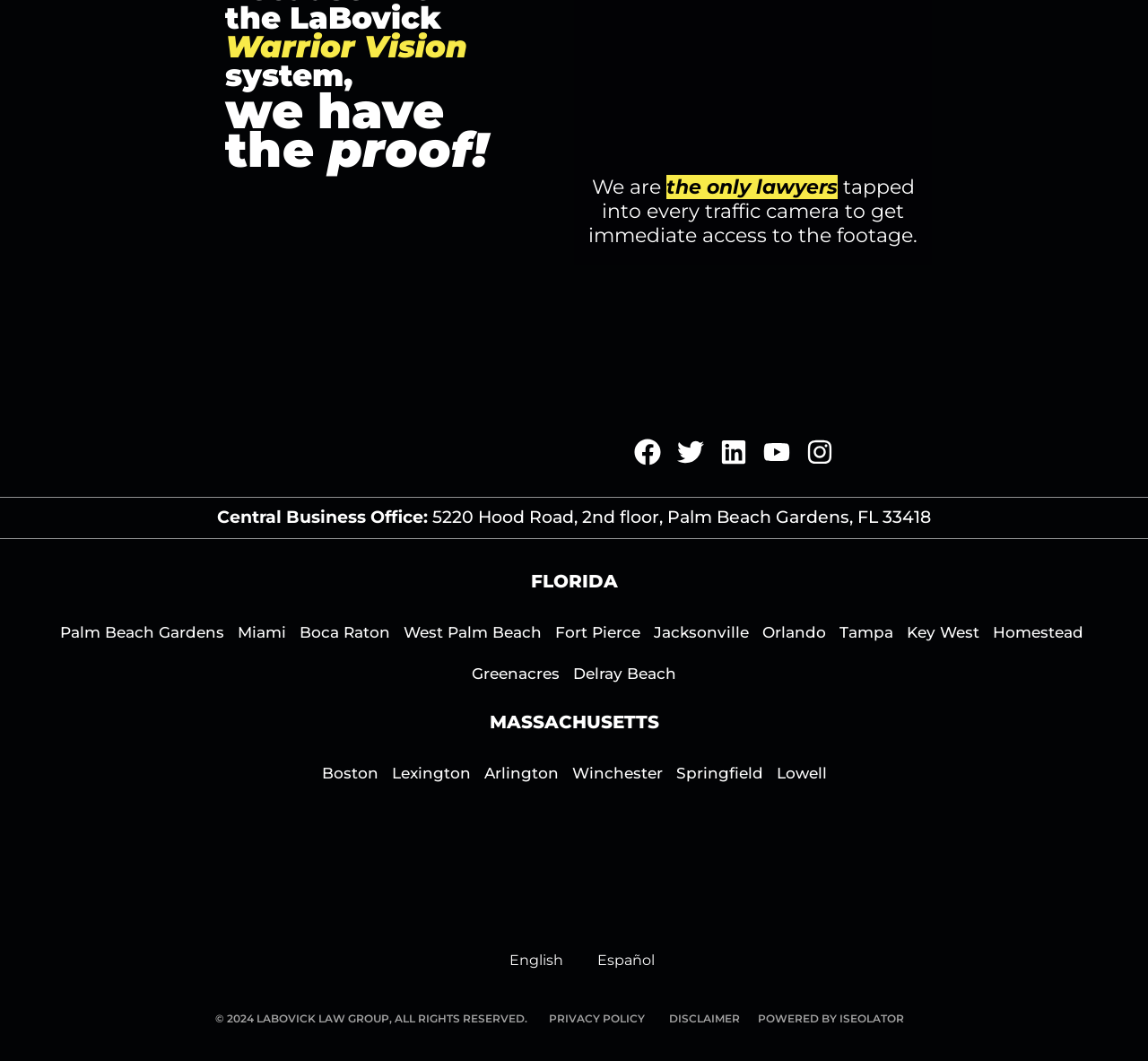Find and indicate the bounding box coordinates of the region you should select to follow the given instruction: "Click the Call button".

[0.142, 0.401, 0.455, 0.452]